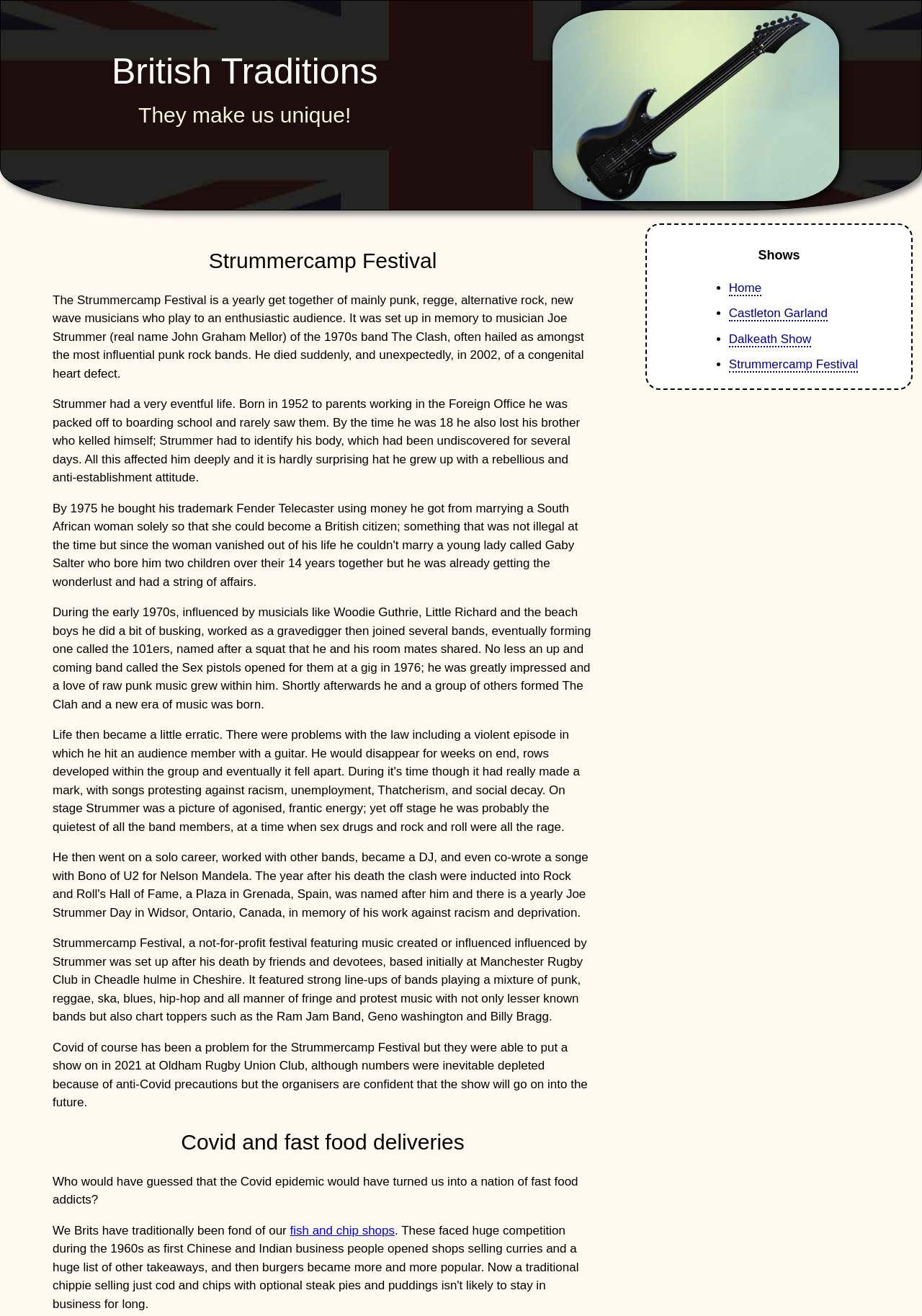Locate the UI element described as follows: "Home". Return the bounding box coordinates as four float numbers between 0 and 1 in the order [left, top, right, bottom].

[0.791, 0.213, 0.826, 0.225]